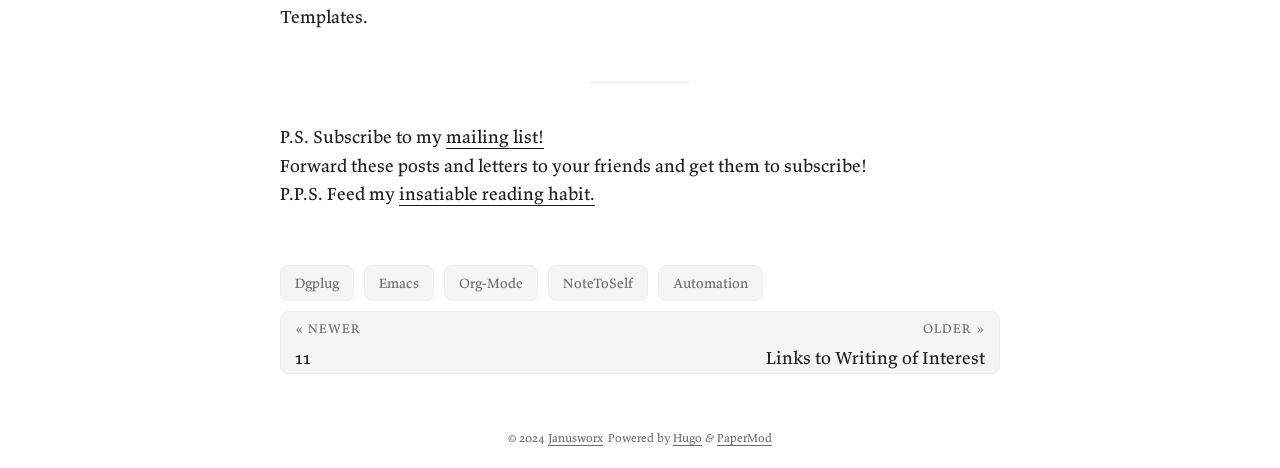Determine the bounding box coordinates for the element that should be clicked to follow this instruction: "Visit the Dgplug website". The coordinates should be given as four float numbers between 0 and 1, in the format [left, top, right, bottom].

[0.219, 0.567, 0.277, 0.644]